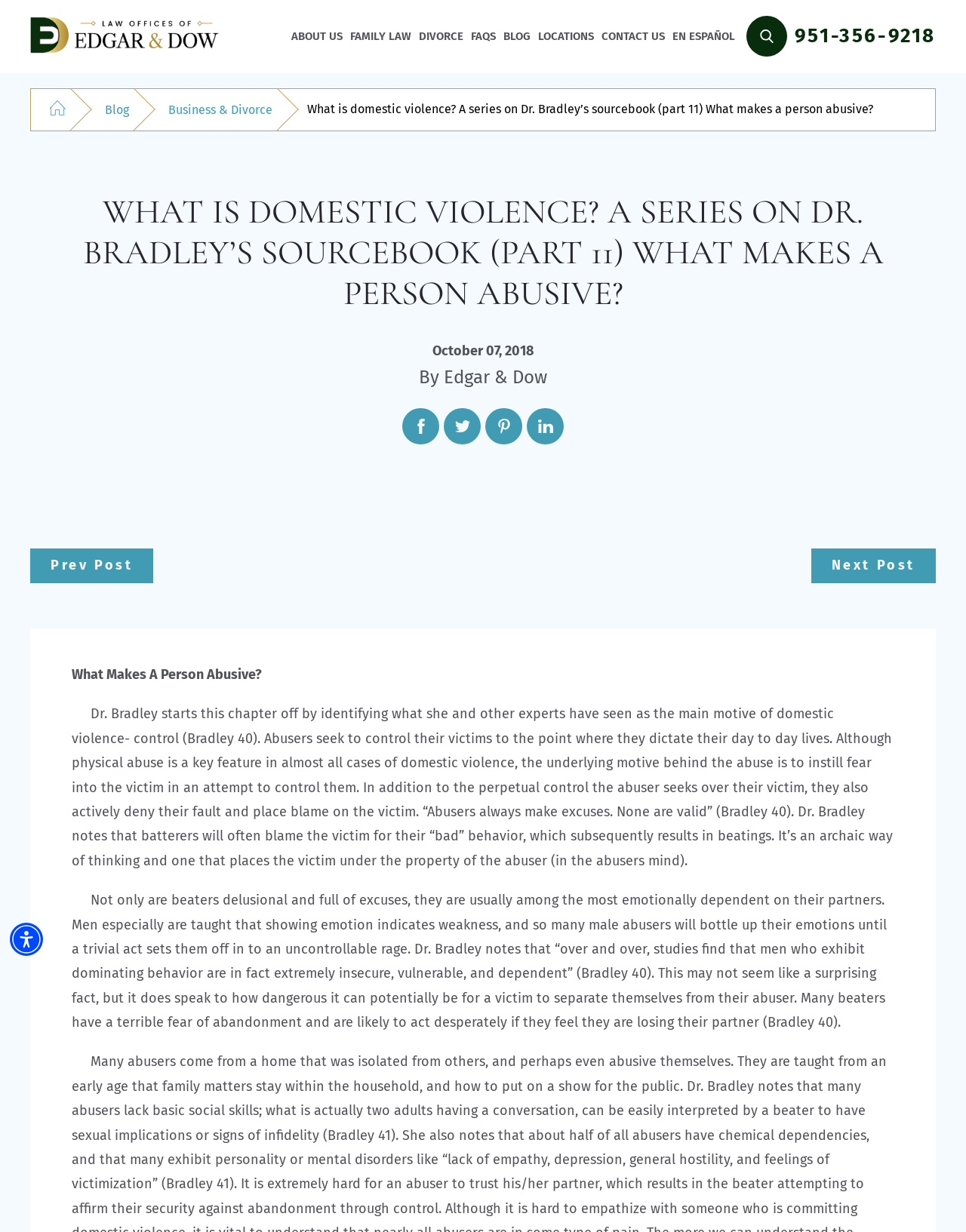What is the main motive of domestic violence?
Refer to the image and provide a concise answer in one word or phrase.

Control